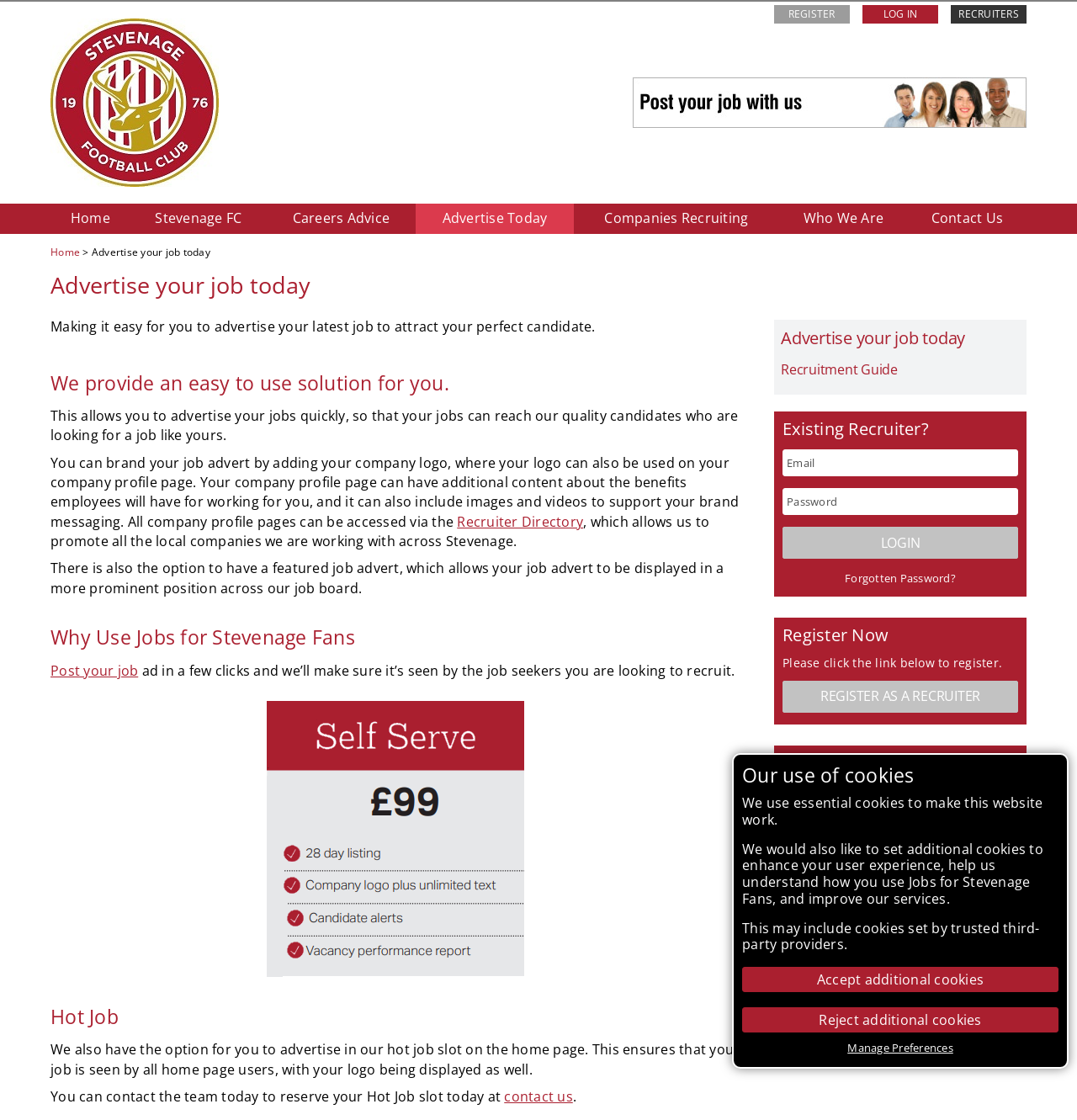Provide a thorough and detailed response to the question by examining the image: 
What is the 'Job advertising prices' section for?

The 'Job advertising prices' section on the webpage provides users with the option to view the various pricing options for advertising job openings on the website, allowing them to choose the best option for their needs.